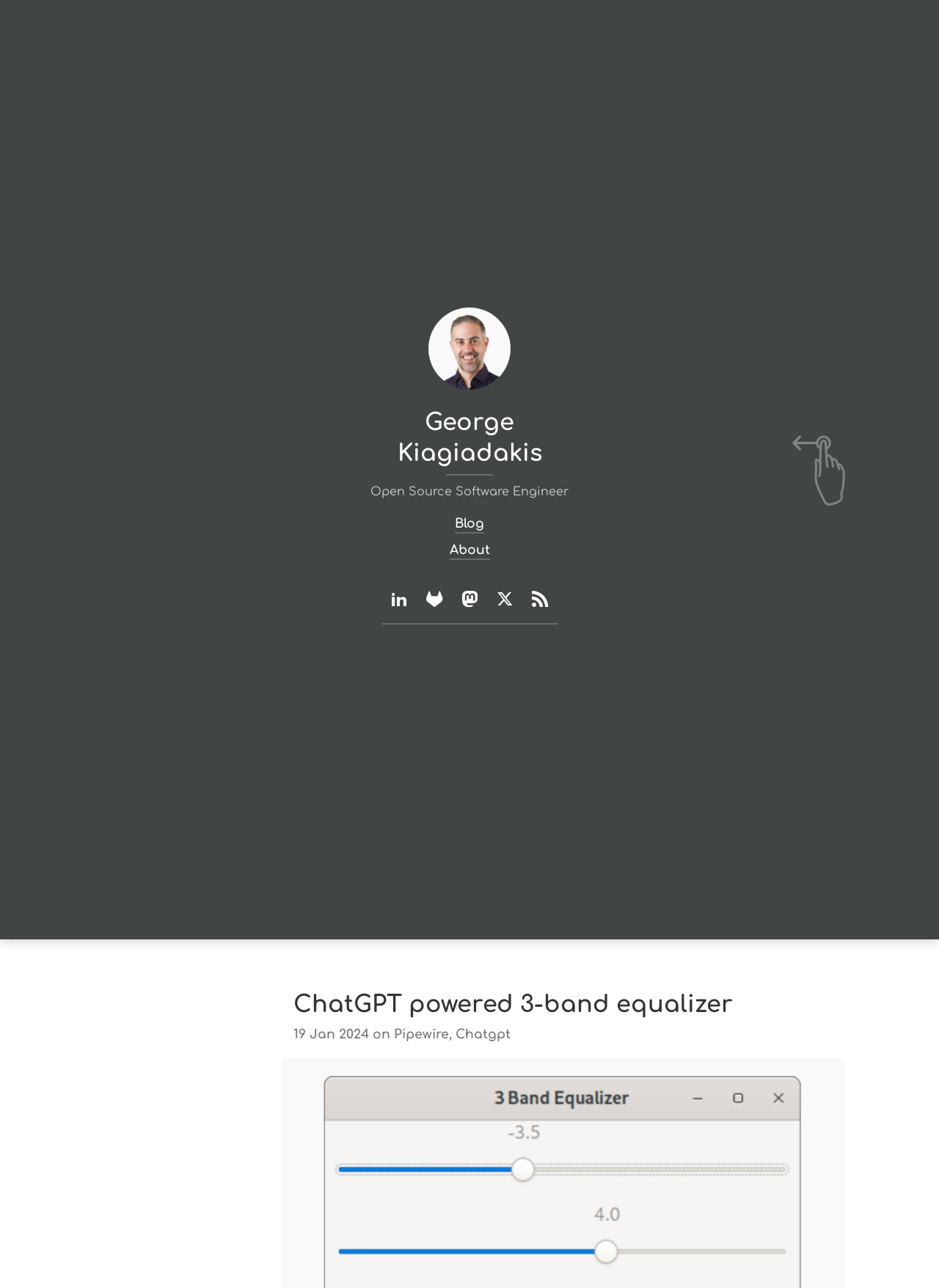Please identify the bounding box coordinates of the element that needs to be clicked to perform the following instruction: "Click on the 'Blog' link".

[0.484, 0.399, 0.516, 0.415]